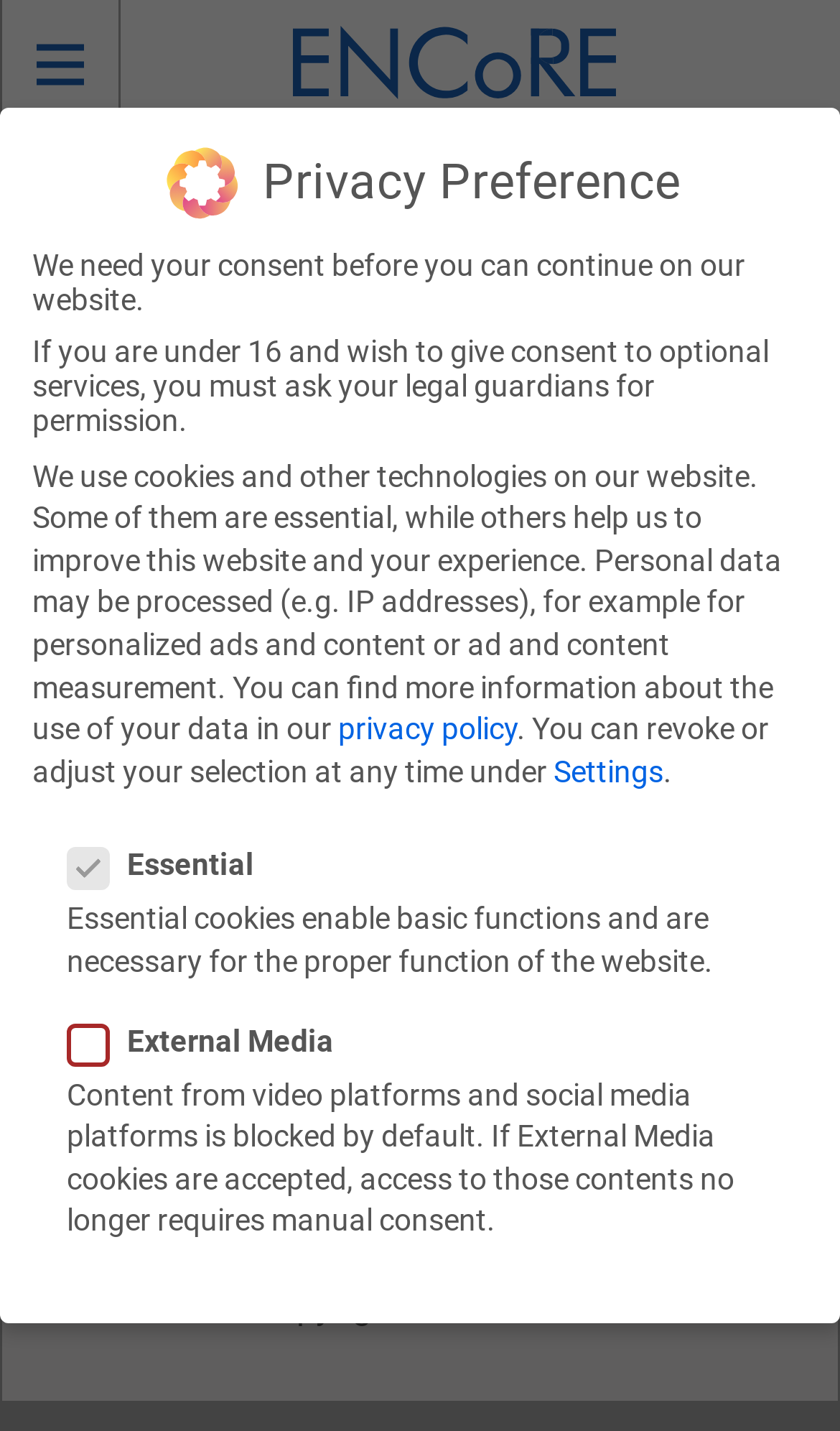Could you provide the bounding box coordinates for the portion of the screen to click to complete this instruction: "Click the ENCoRE Logo"?

[0.349, 0.018, 0.733, 0.07]